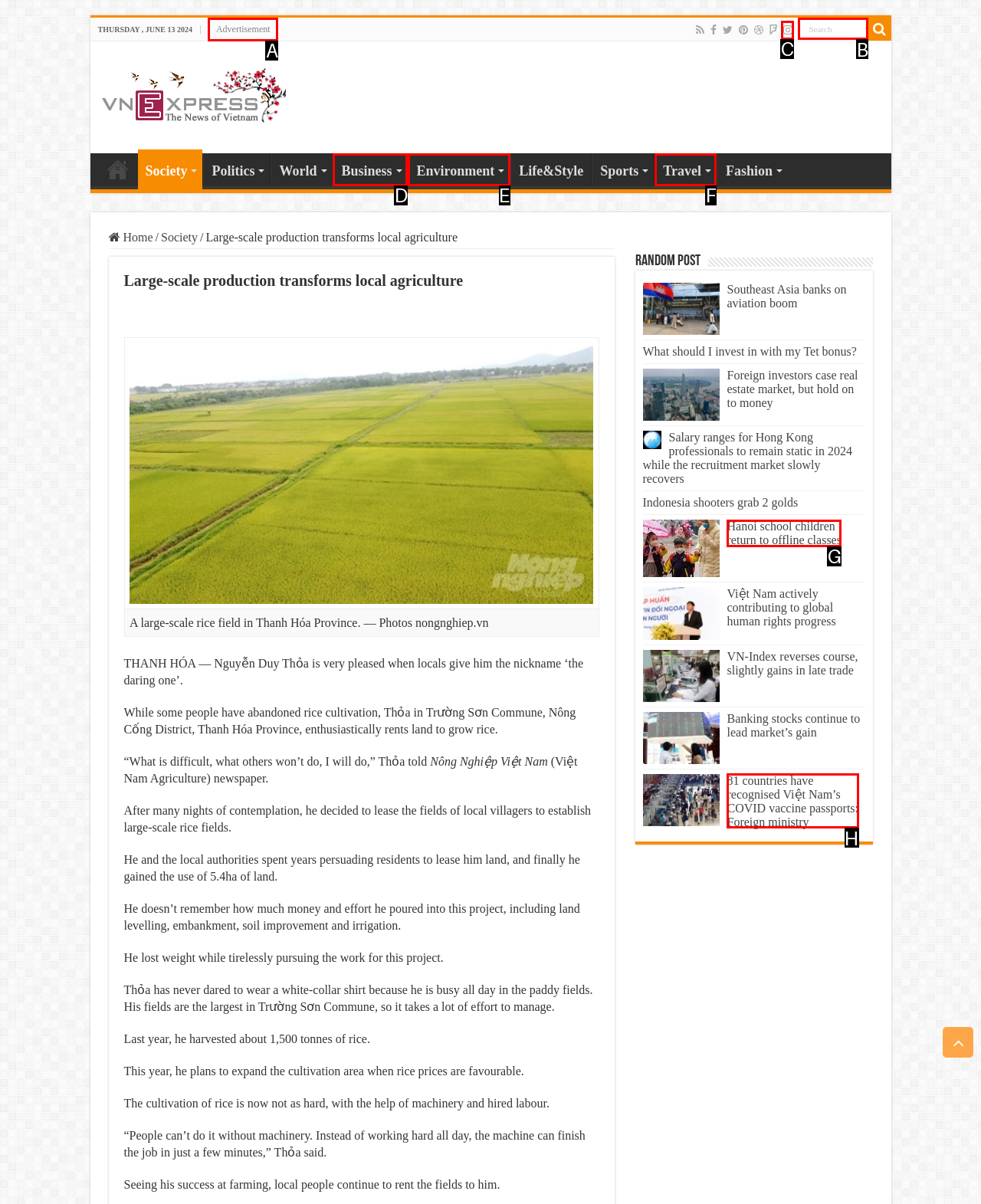Identify the letter of the UI element I need to click to carry out the following instruction: Search for something

B